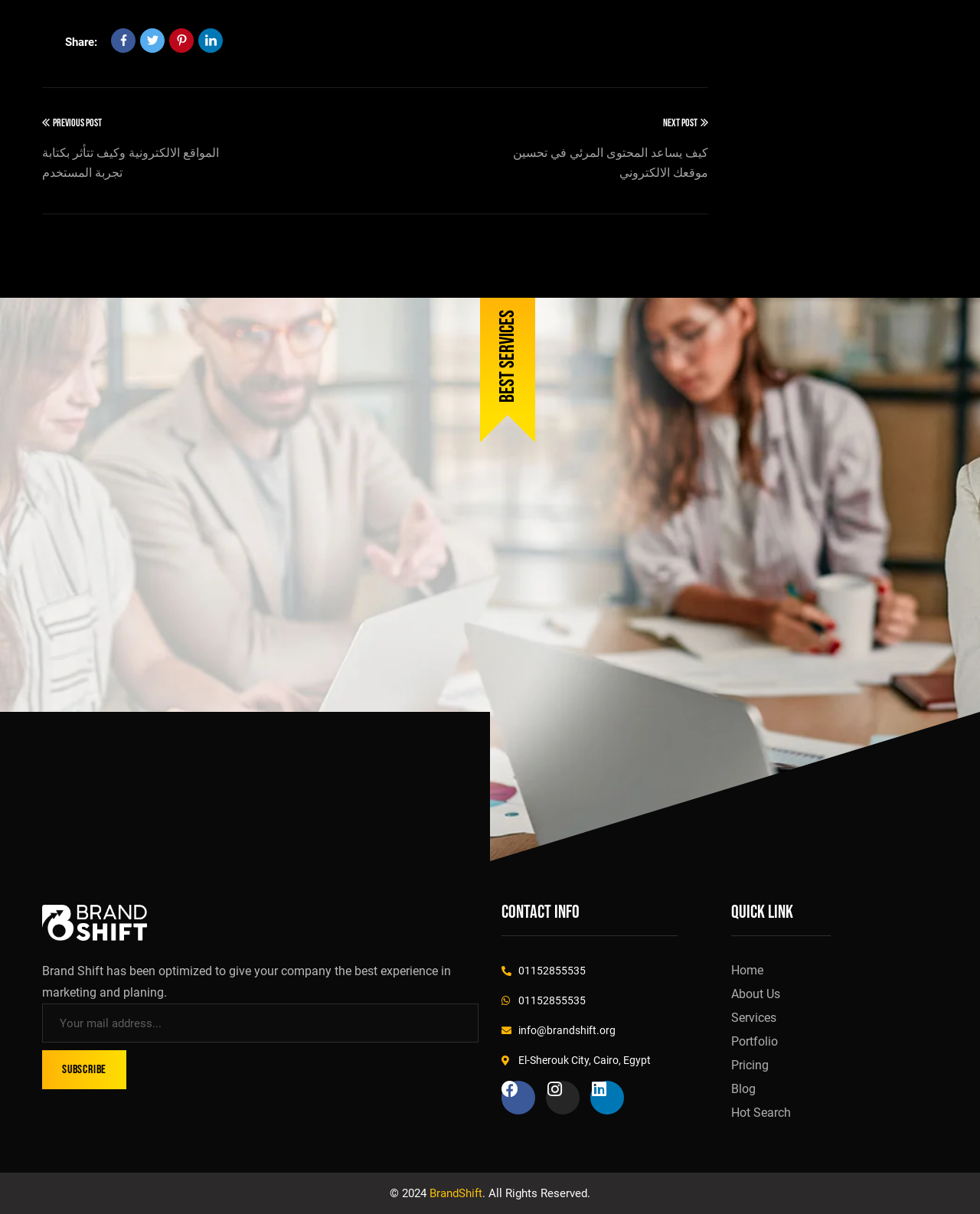Please respond to the question with a concise word or phrase:
How many social media links are present in the contact info section?

3